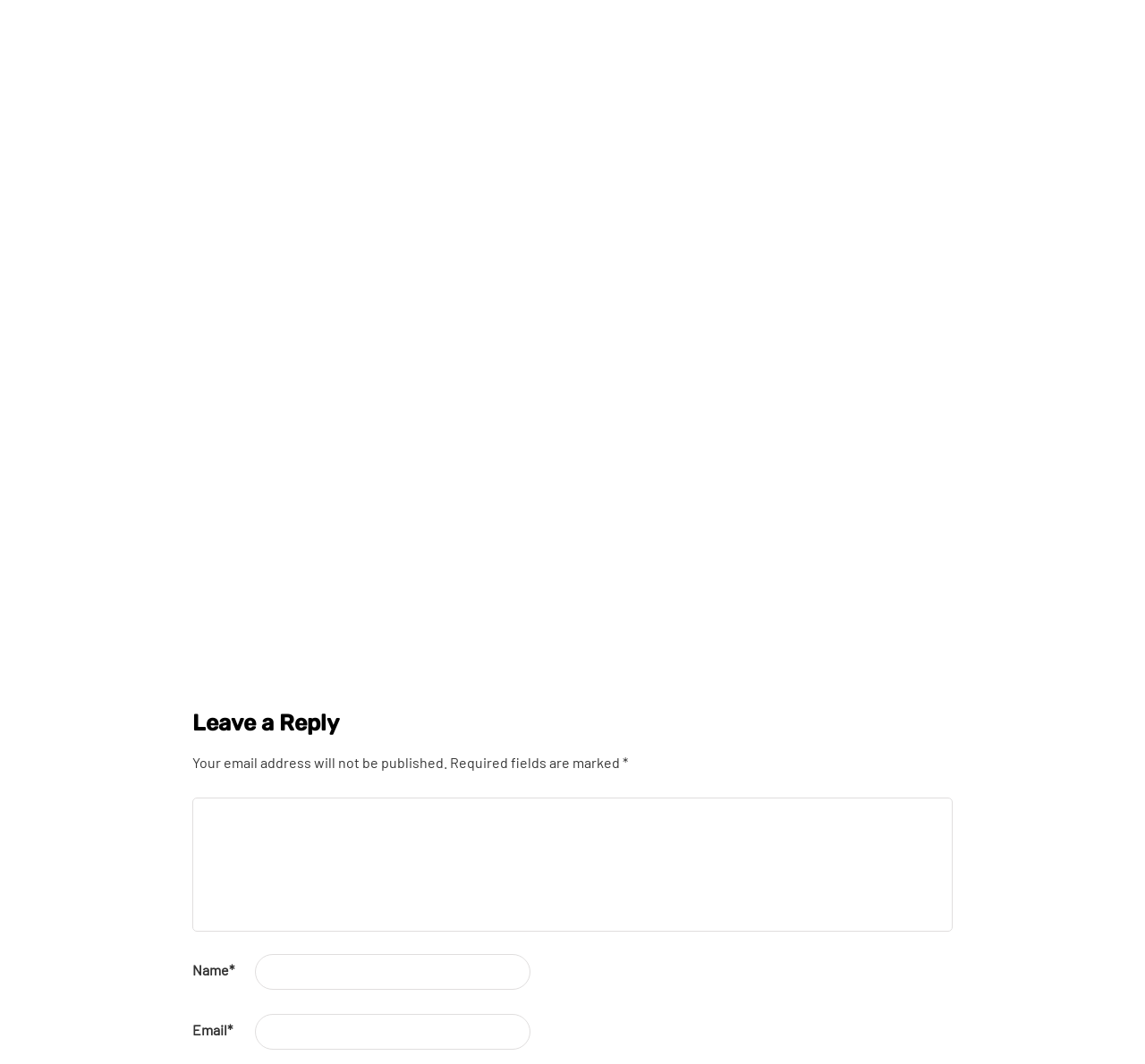Can you pinpoint the bounding box coordinates for the clickable element required for this instruction: "Click on the link 'Mobilbahis güncel (14)'"? The coordinates should be four float numbers between 0 and 1, i.e., [left, top, right, bottom].

[0.168, 0.395, 0.369, 0.419]